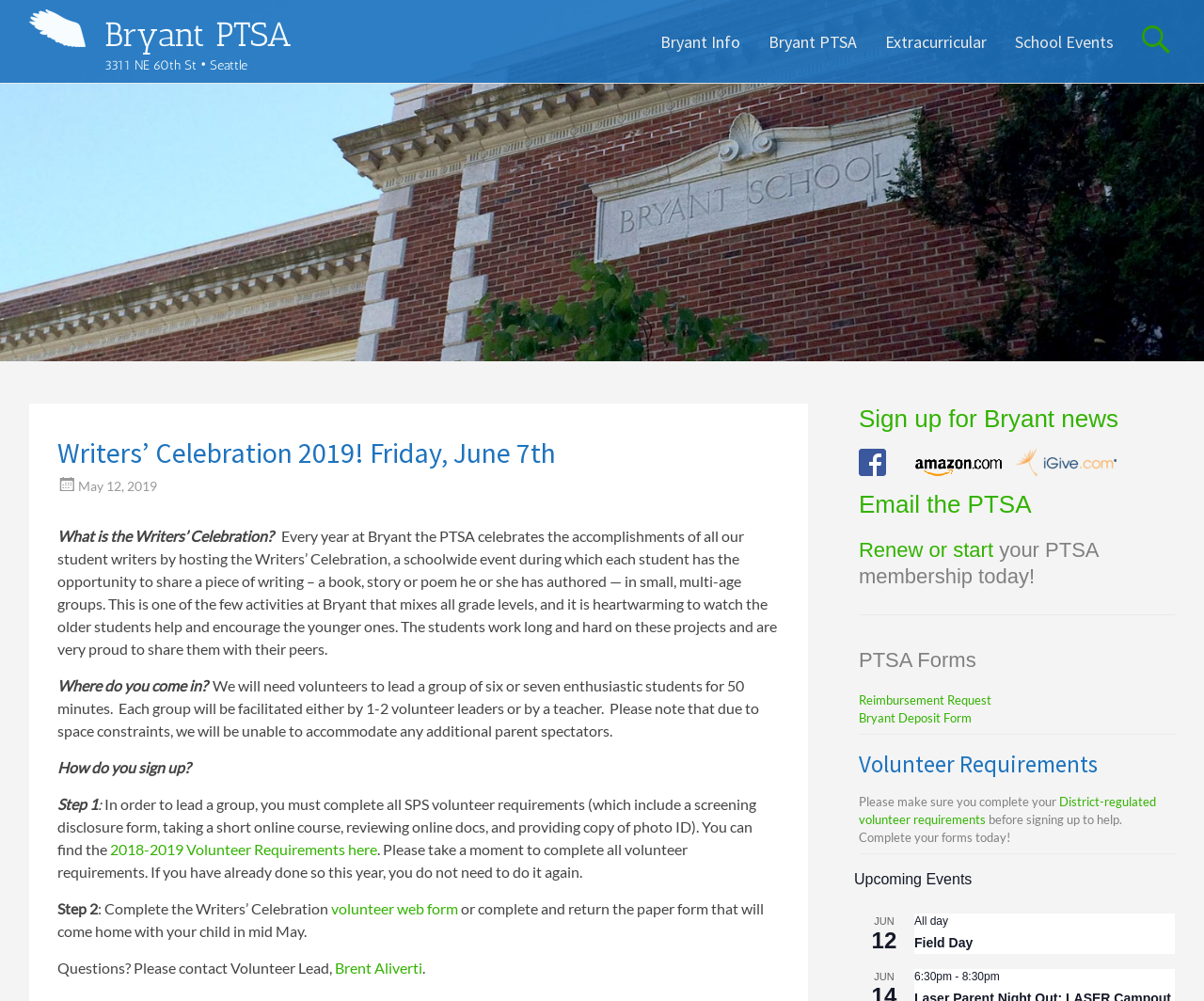Identify the bounding box coordinates of the specific part of the webpage to click to complete this instruction: "Email the PTSA".

[0.713, 0.49, 0.857, 0.518]